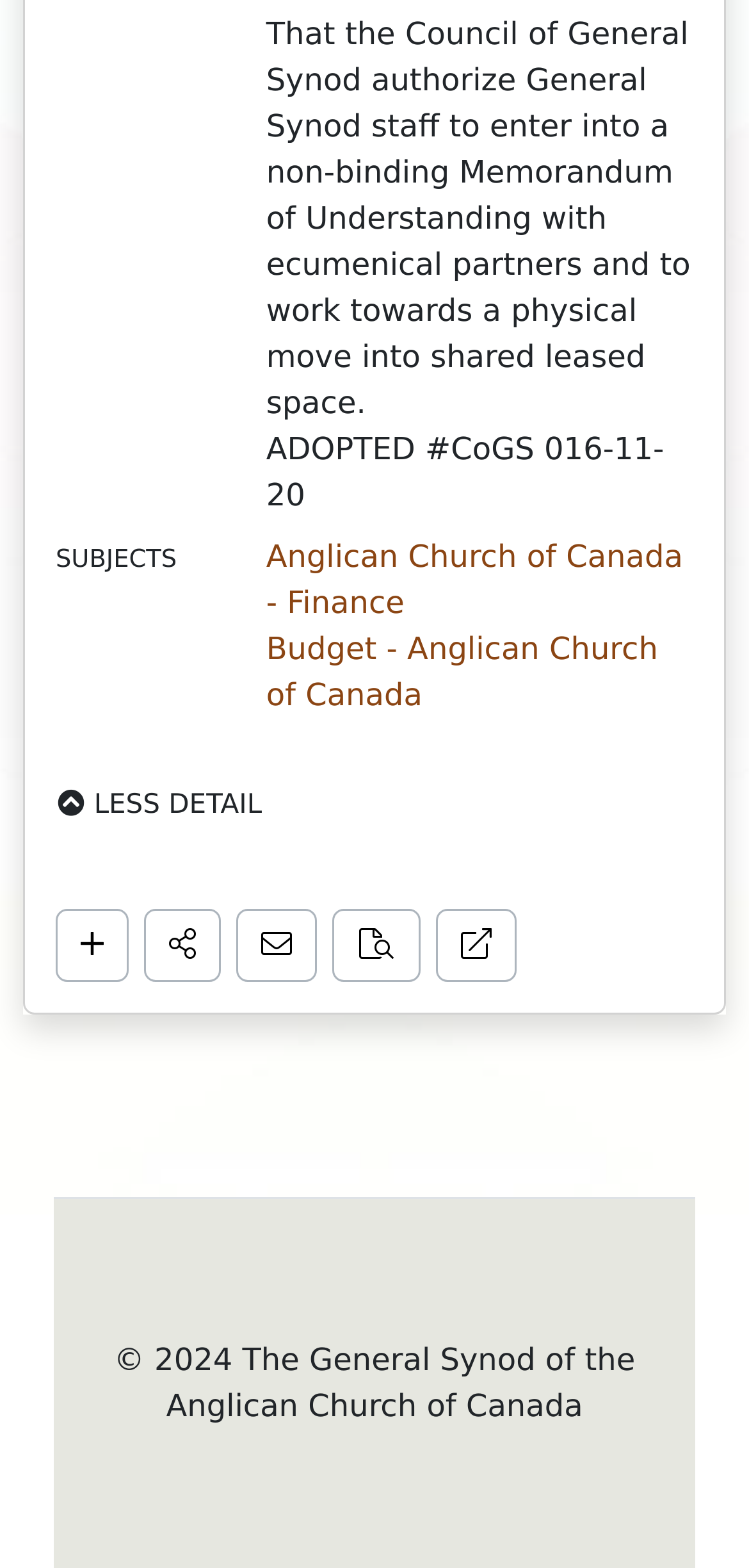Find the bounding box coordinates of the area to click in order to follow the instruction: "Read about US Patriot Act".

None